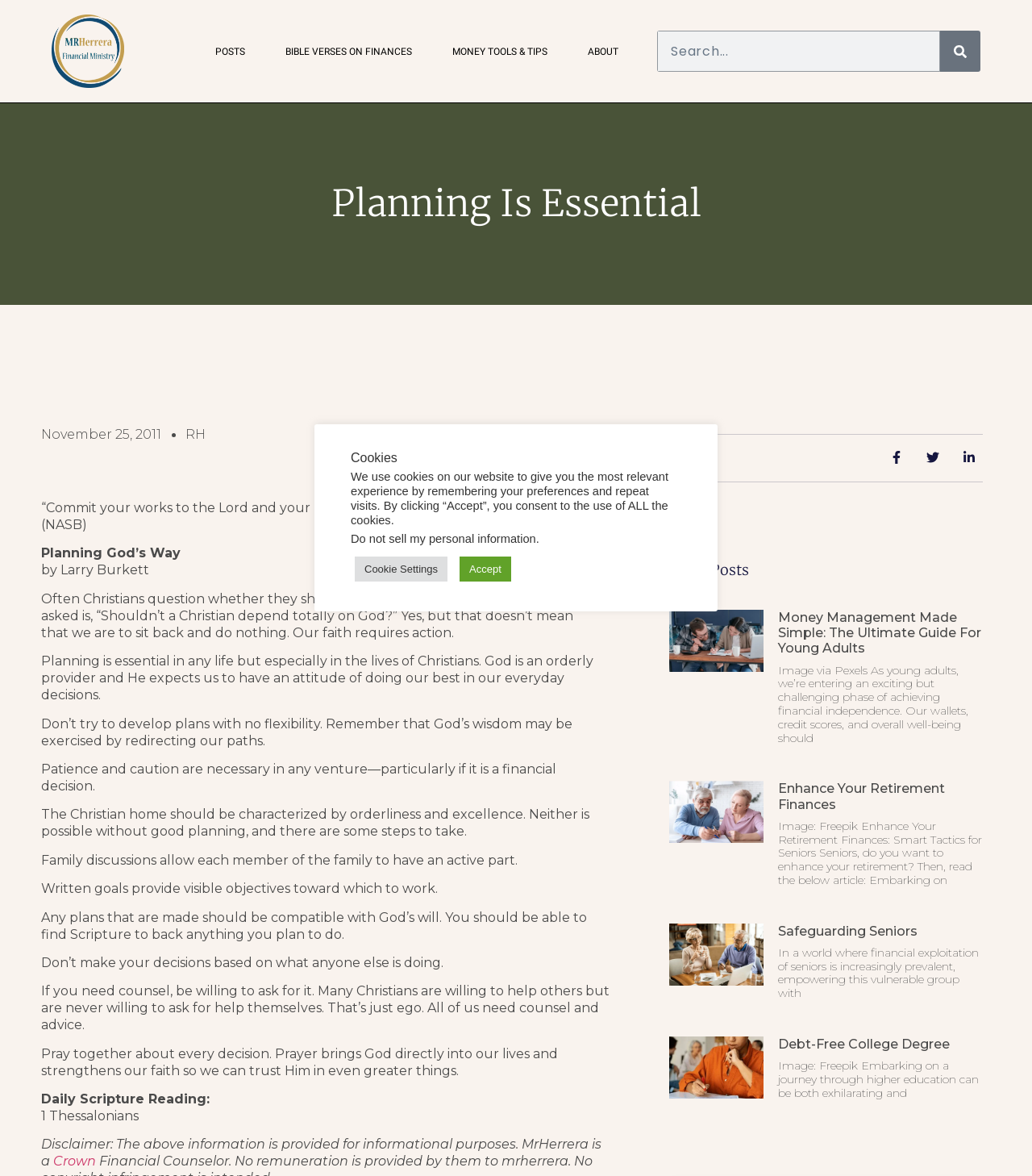Pinpoint the bounding box coordinates of the element you need to click to execute the following instruction: "Read the 'Planning Is Essential' article". The bounding box should be represented by four float numbers between 0 and 1, in the format [left, top, right, bottom].

[0.321, 0.15, 0.679, 0.197]